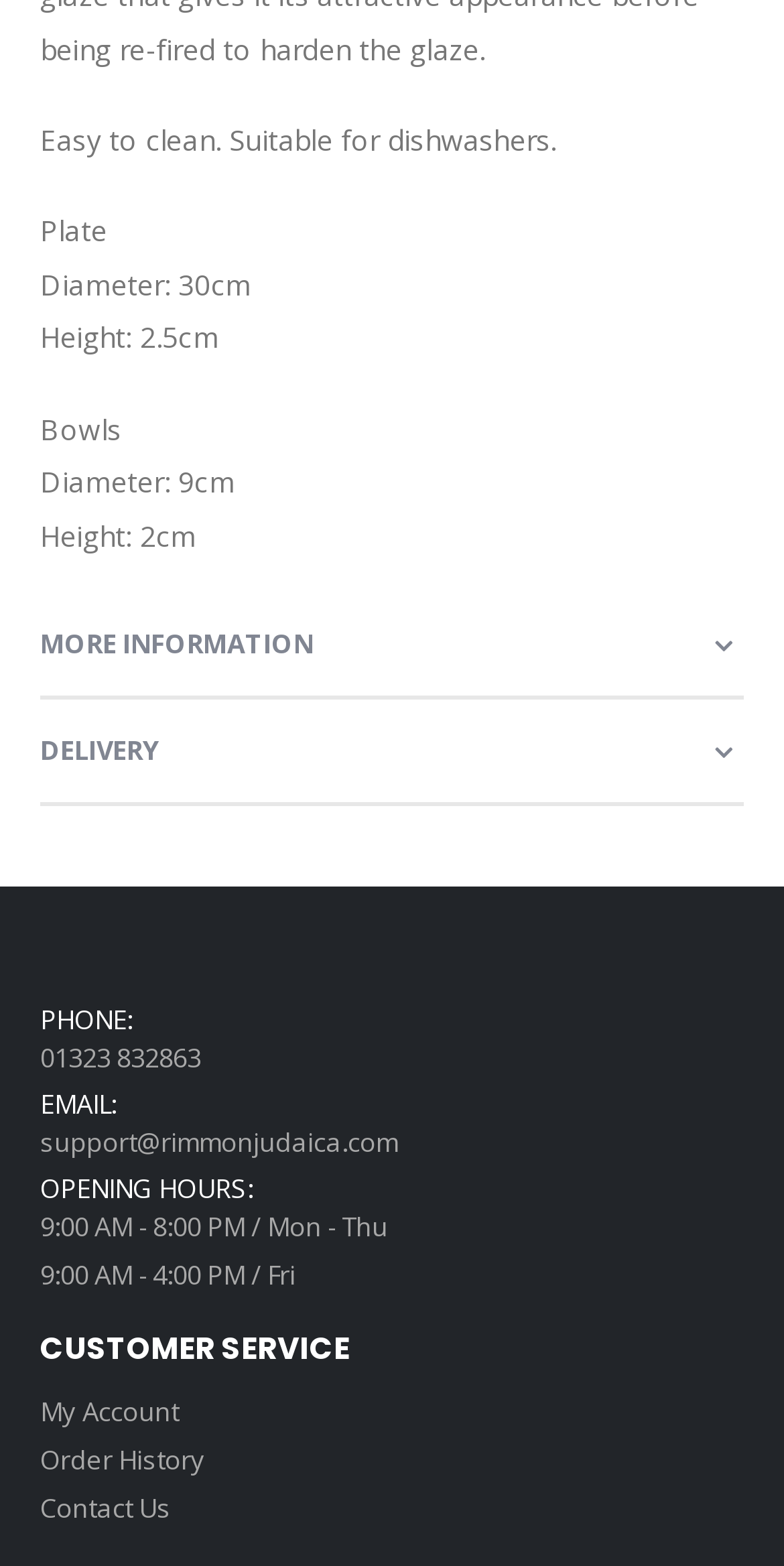Determine the bounding box coordinates of the target area to click to execute the following instruction: "send an EMAIL."

[0.051, 0.717, 0.508, 0.74]